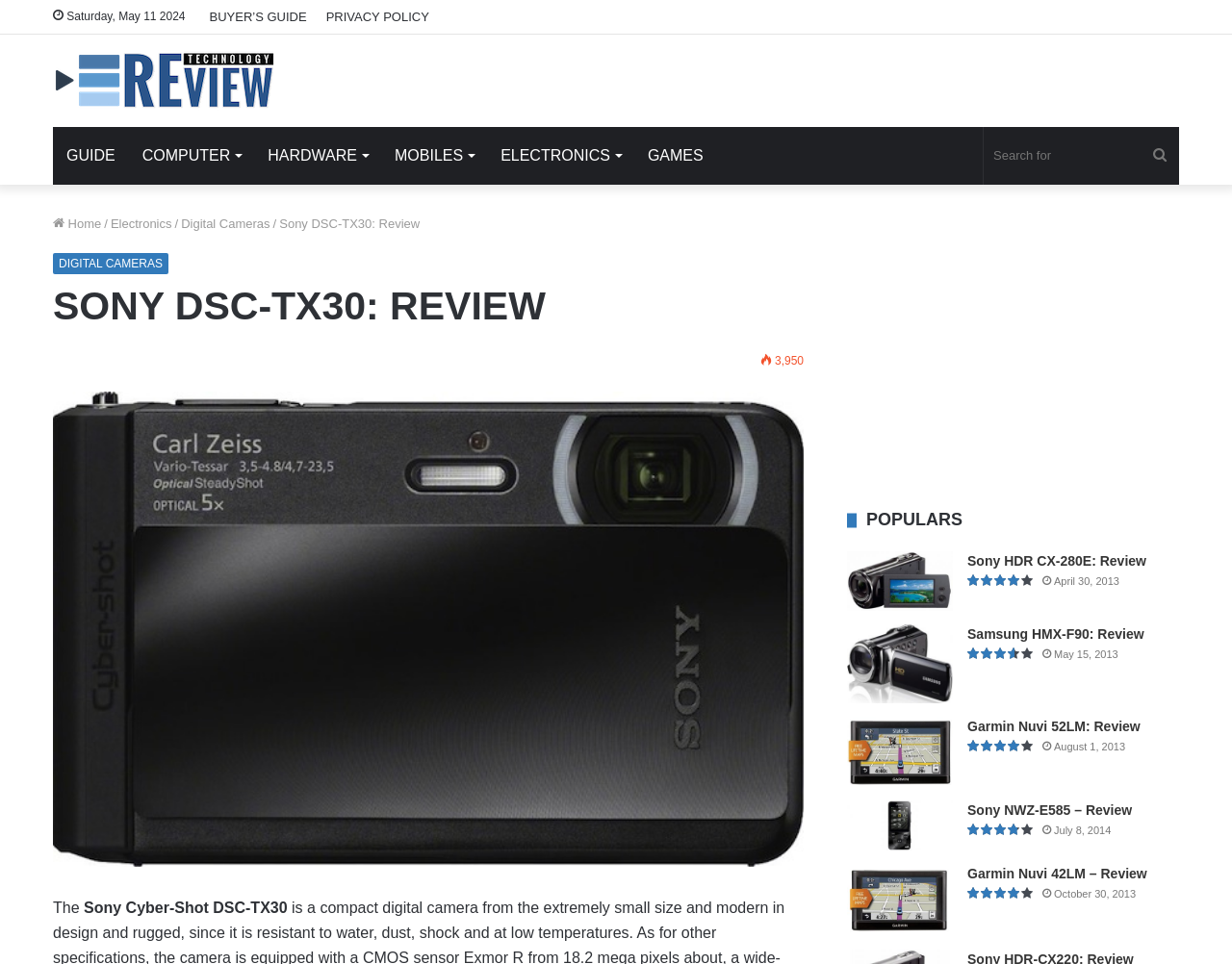Extract the primary headline from the webpage and present its text.

SONY DSC-TX30: REVIEW